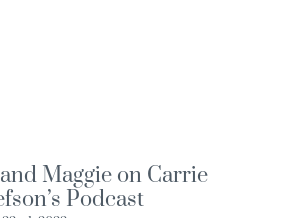Please examine the image and answer the question with a detailed explanation:
What is the tone of the podcast presentation?

The caption describes the typography as 'elegant', suggesting a professional presentation, which is likely intended to engage the target audience in a respectful and serious manner.